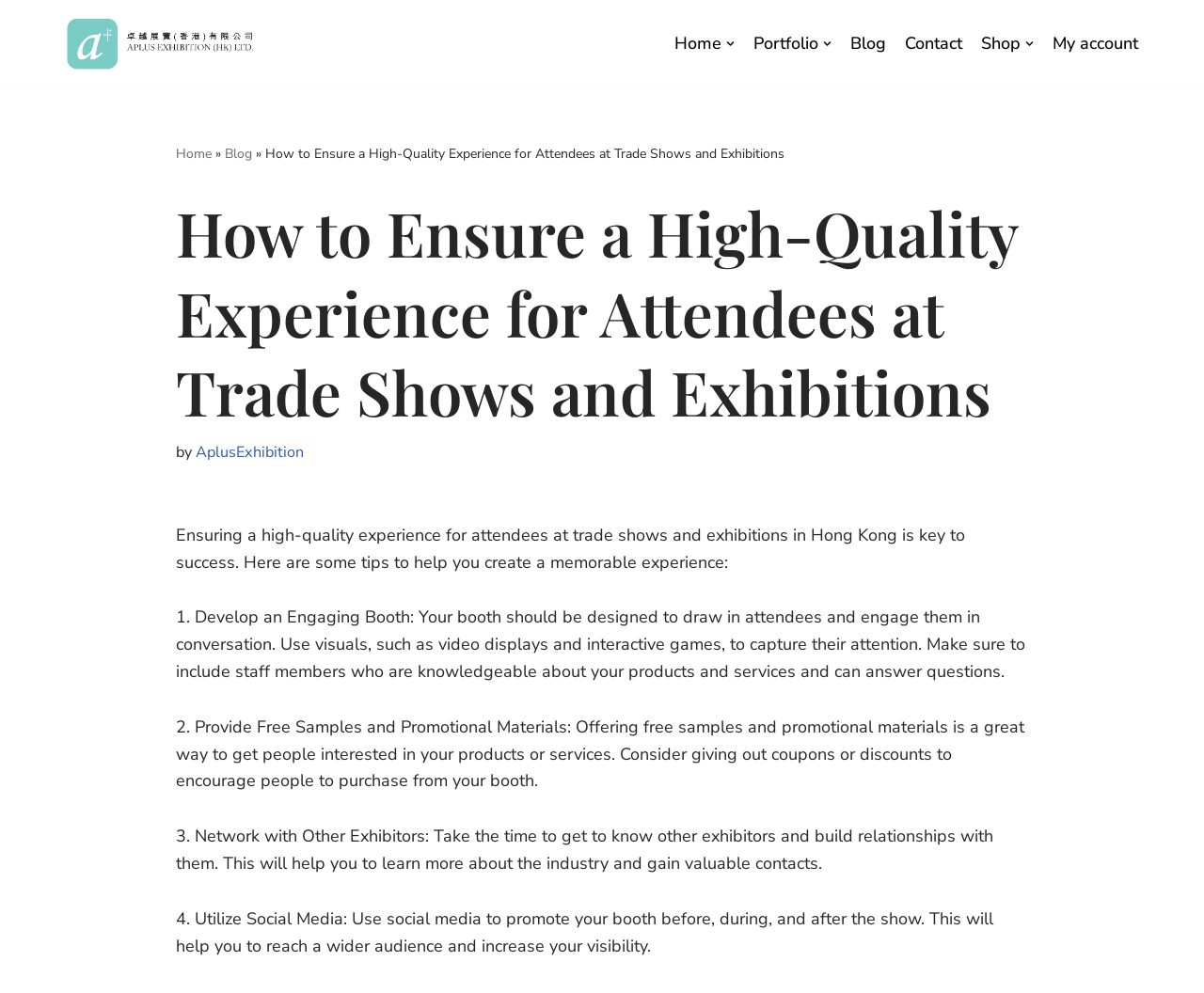Give a concise answer using only one word or phrase for this question:
What is the benefit of networking with other exhibitors?

To learn more about the industry and gain valuable contacts